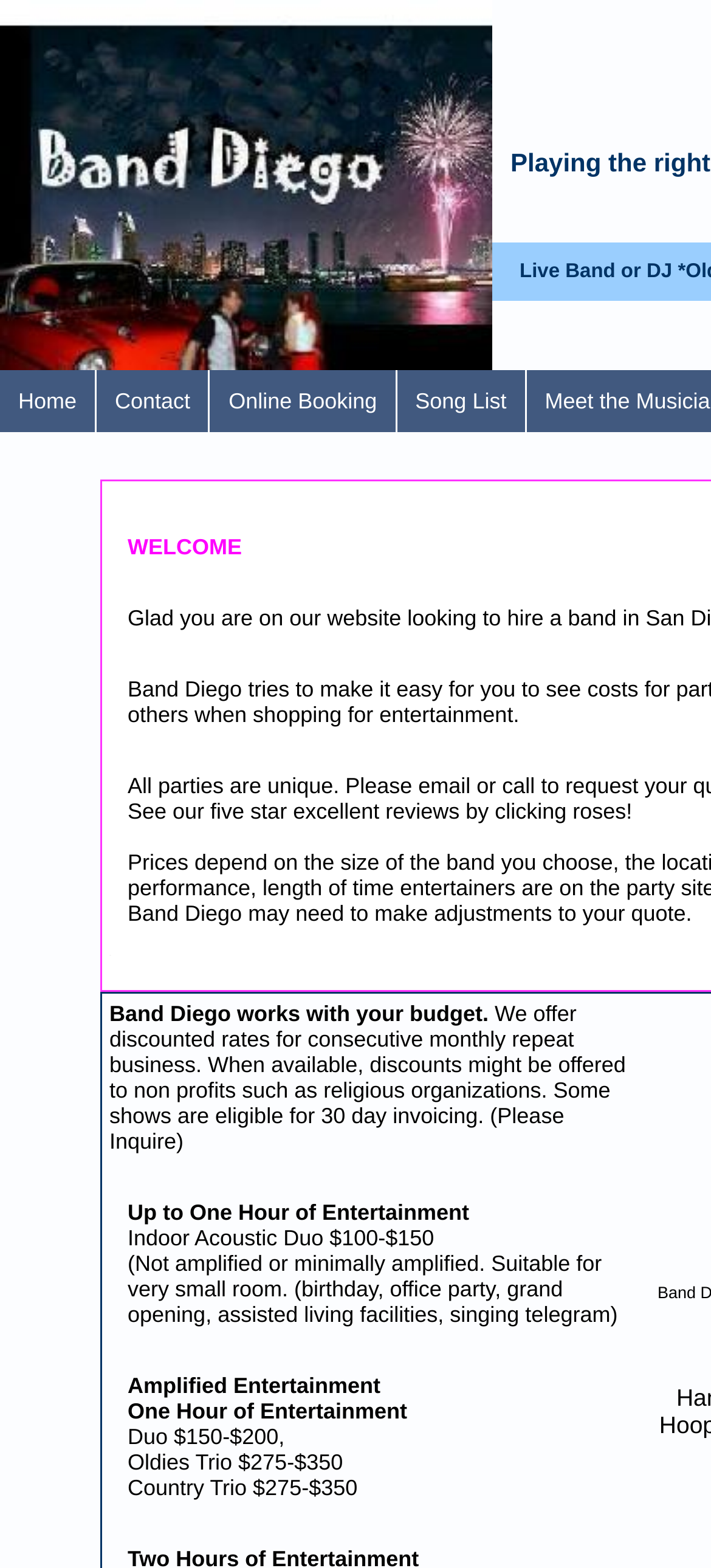Can the band be booked online?
Provide a well-explained and detailed answer to the question.

The webpage has a link to 'Online Booking', which suggests that the band can be booked online. This implies that the answer is yes.